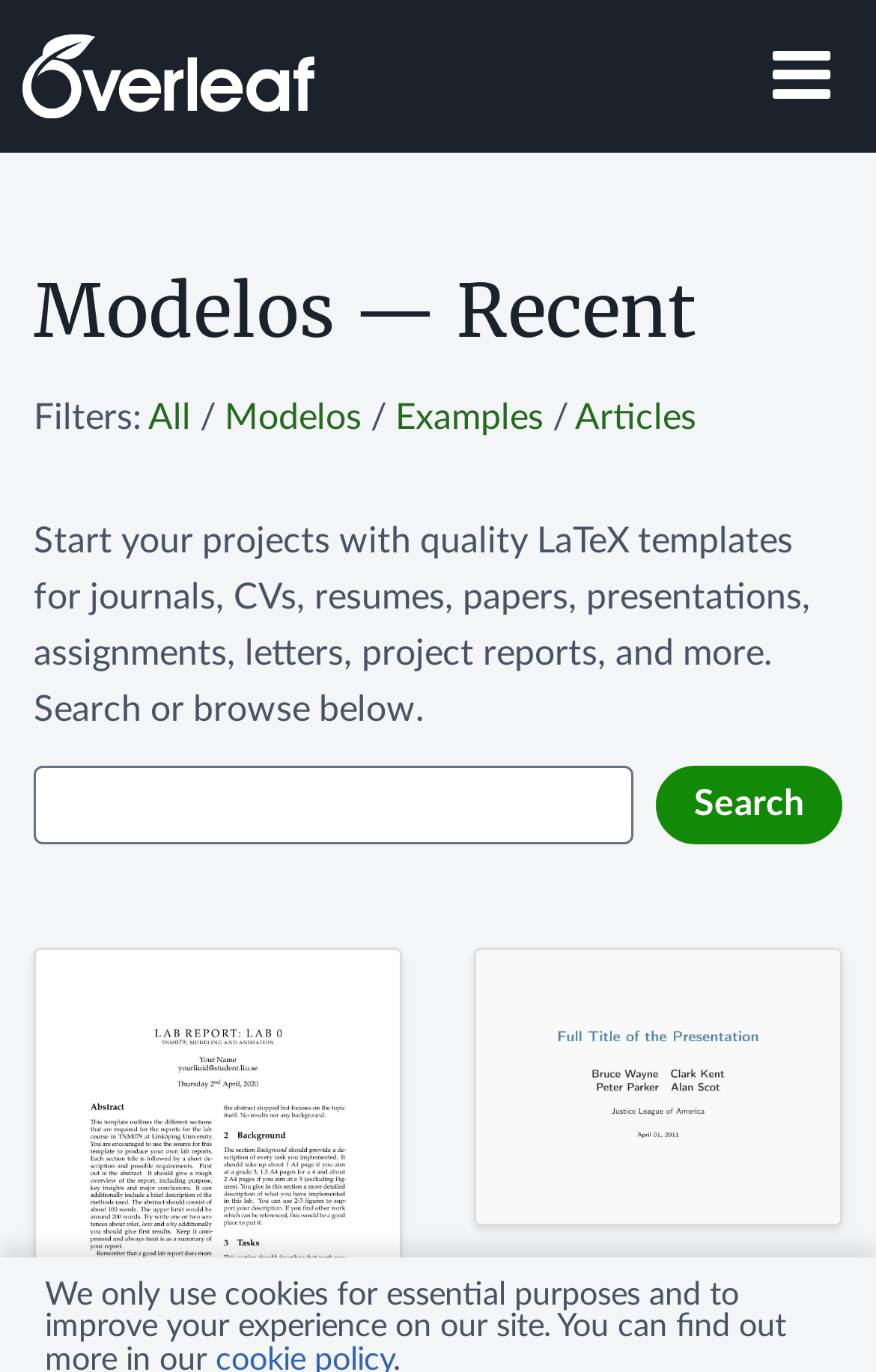Please identify the bounding box coordinates of the region to click in order to complete the task: "Search for a template". The coordinates must be four float numbers between 0 and 1, specified as [left, top, right, bottom].

[0.038, 0.558, 0.723, 0.616]